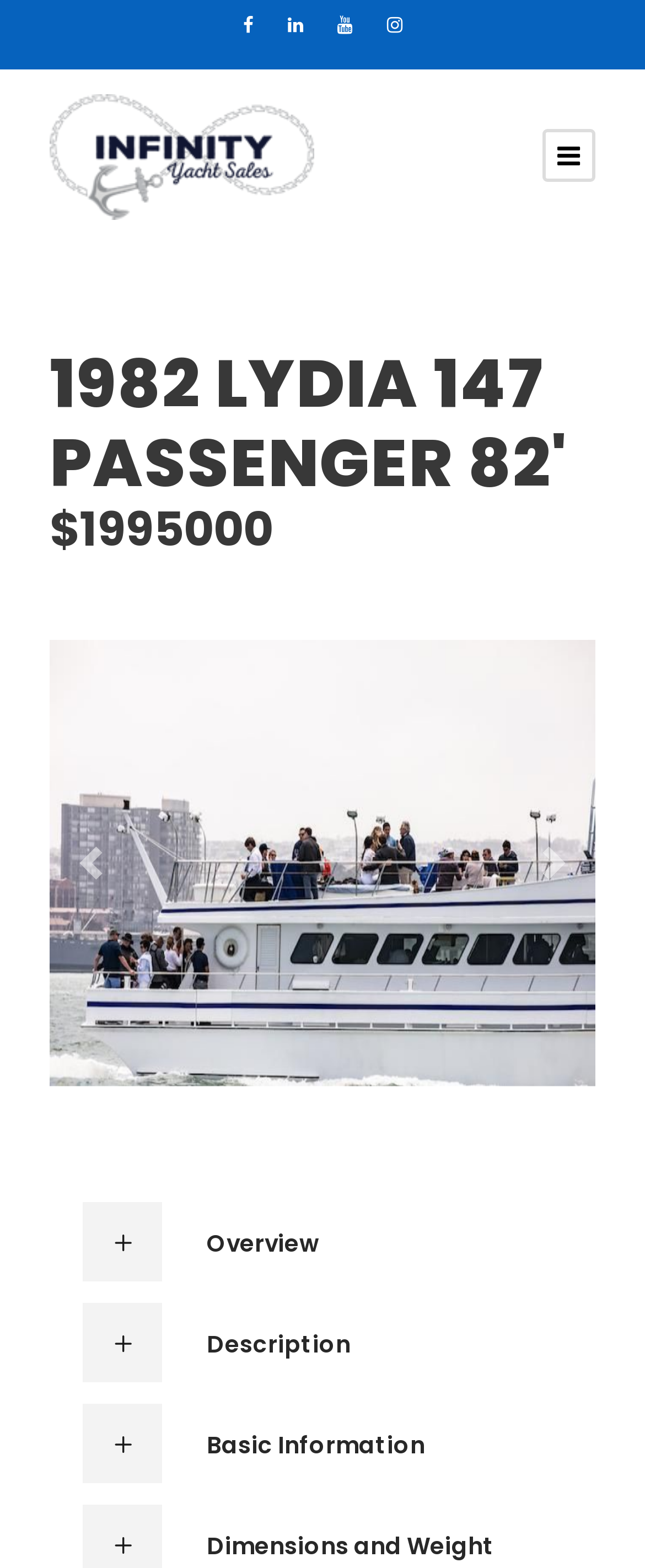Please indicate the bounding box coordinates for the clickable area to complete the following task: "Go to previous yacht". The coordinates should be specified as four float numbers between 0 and 1, i.e., [left, top, right, bottom].

[0.077, 0.408, 0.204, 0.693]